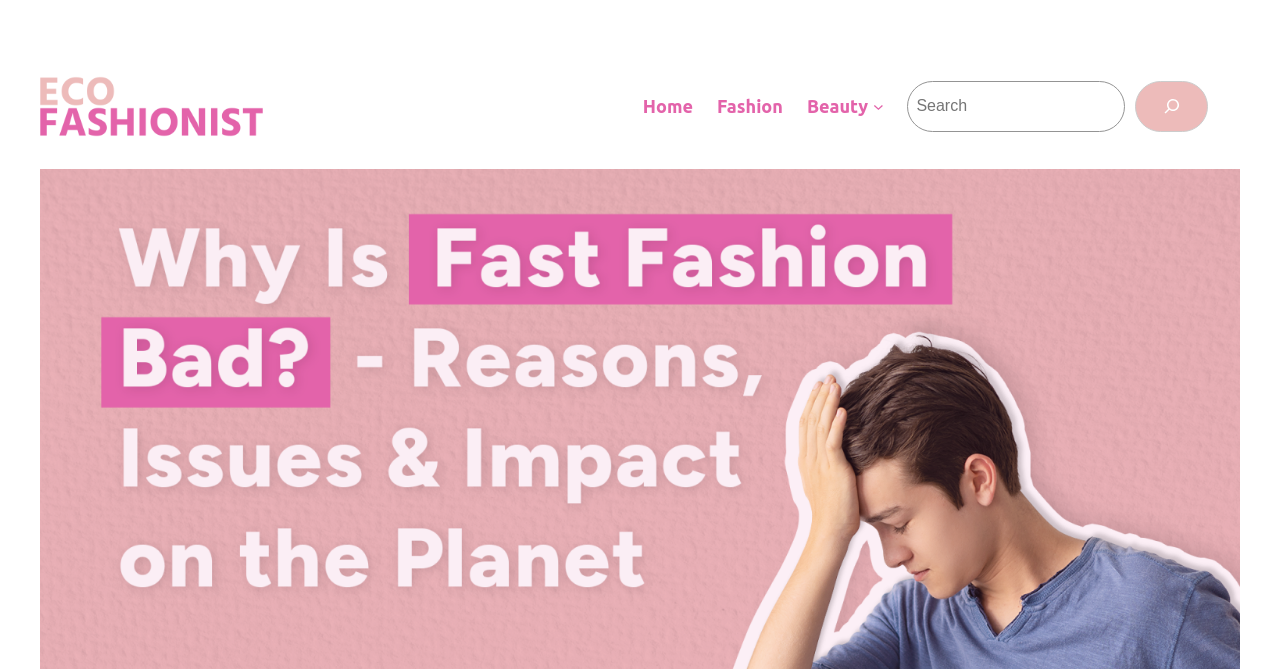What is the purpose of the search box?
Refer to the screenshot and respond with a concise word or phrase.

To search the website